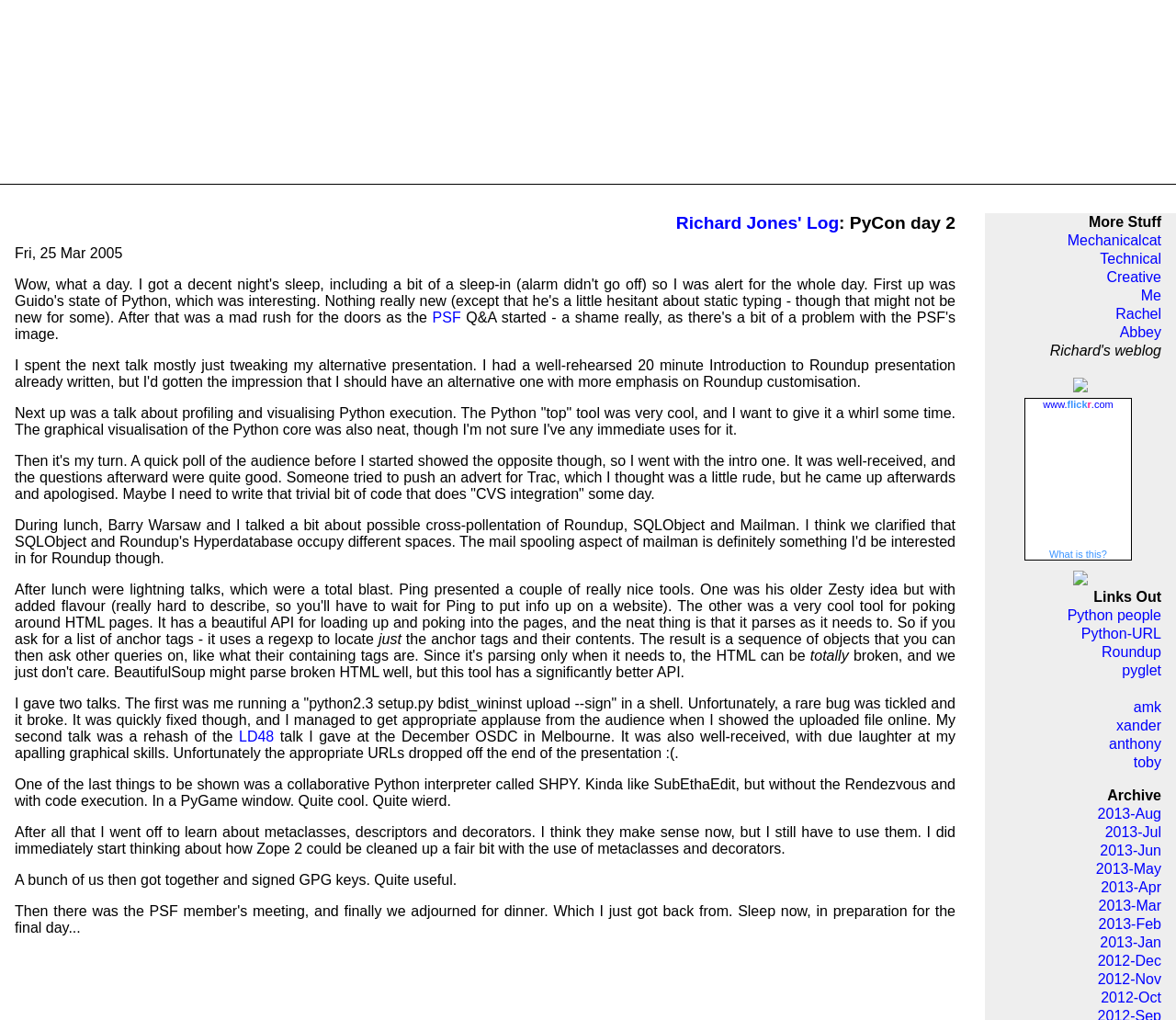Highlight the bounding box coordinates of the region I should click on to meet the following instruction: "View Richard Jones' Log".

[0.575, 0.209, 0.713, 0.228]